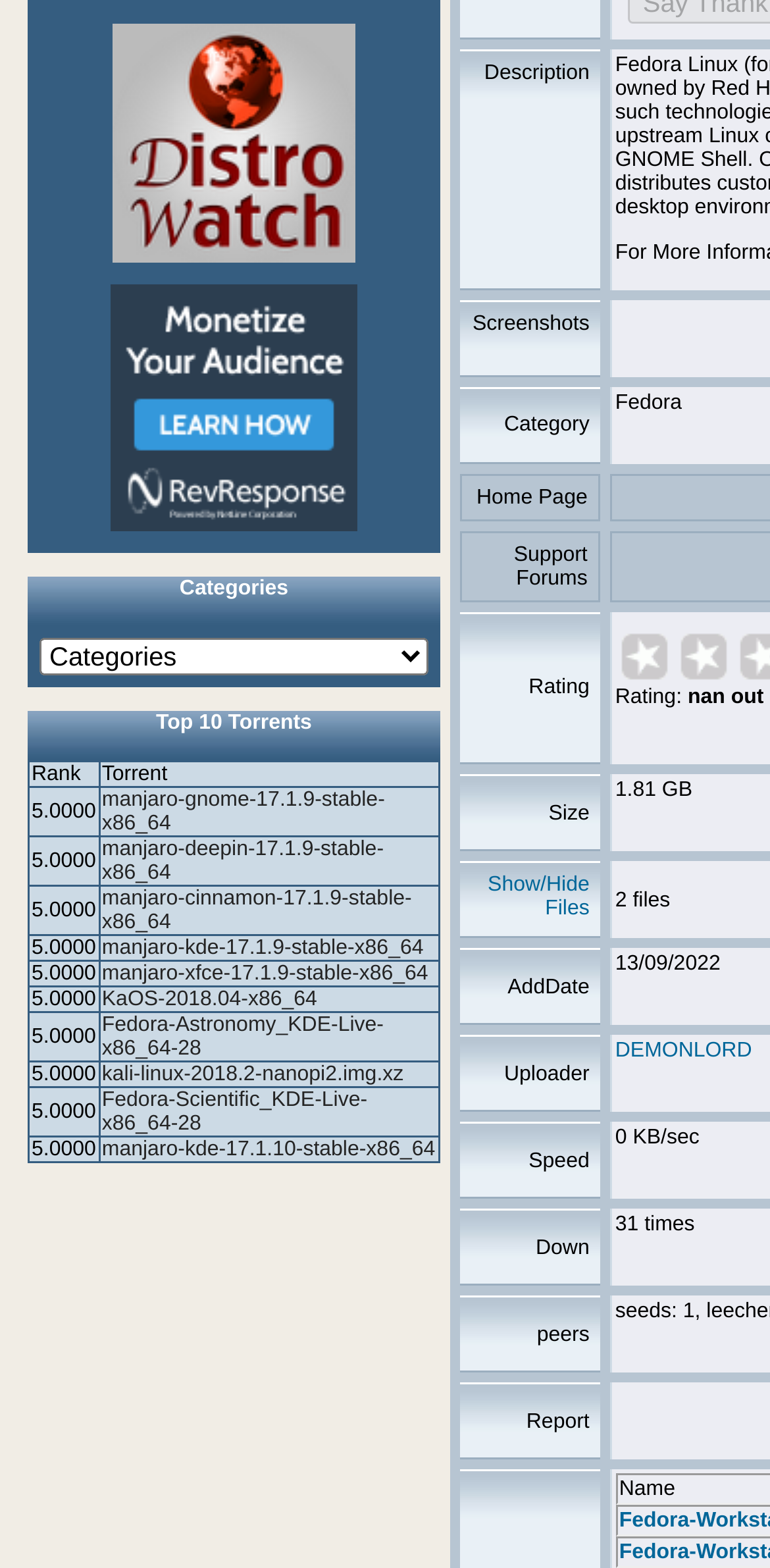How many columns are there in the table?
Please provide a comprehensive answer to the question based on the webpage screenshot.

I counted the number of columns in the table, including the rank, torrent, description, screenshots, category, home page, support forums, rating, size, show/hide files, add date, uploader, speed, down, peers, and report columns, and found 12 columns.